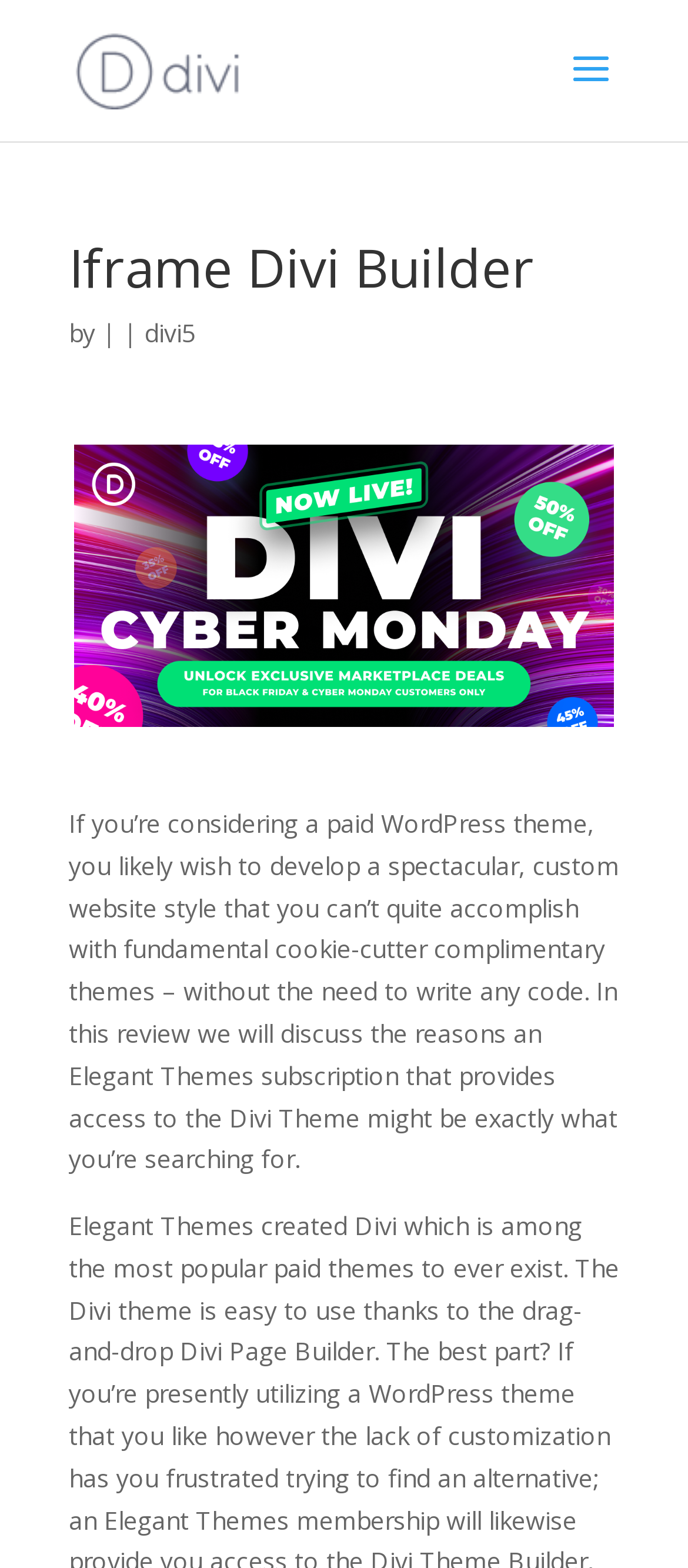Analyze the image and answer the question with as much detail as possible: 
What is the tone of this review?

The tone of this review is informative, as it provides reasons why an Elegant Themes subscription that provides access to the Divi Theme might be exactly what the reader is searching for, without expressing a personal opinion or bias.